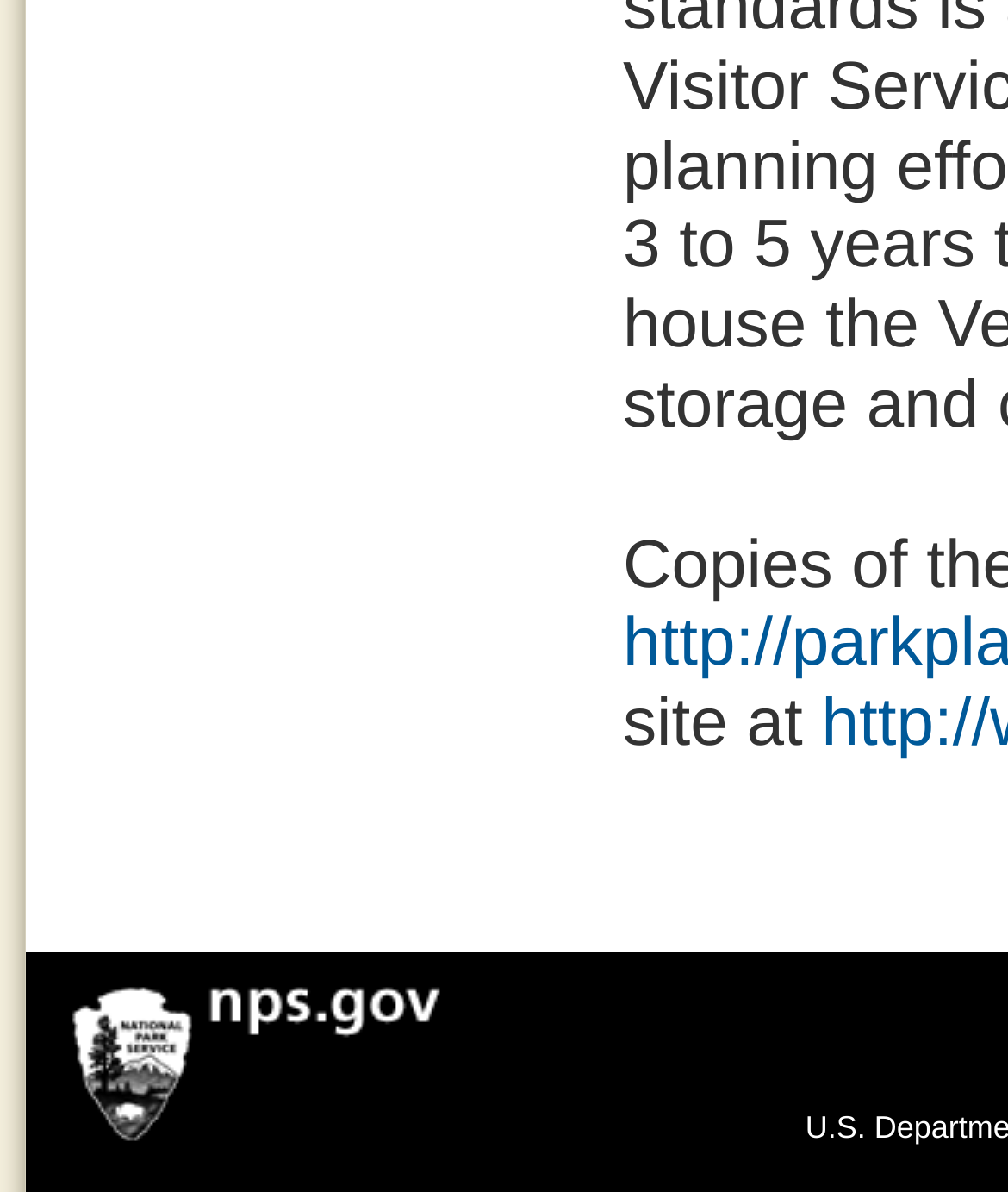Determine the bounding box for the described UI element: "alt="N P S Homepage"".

[0.204, 0.847, 0.442, 0.88]